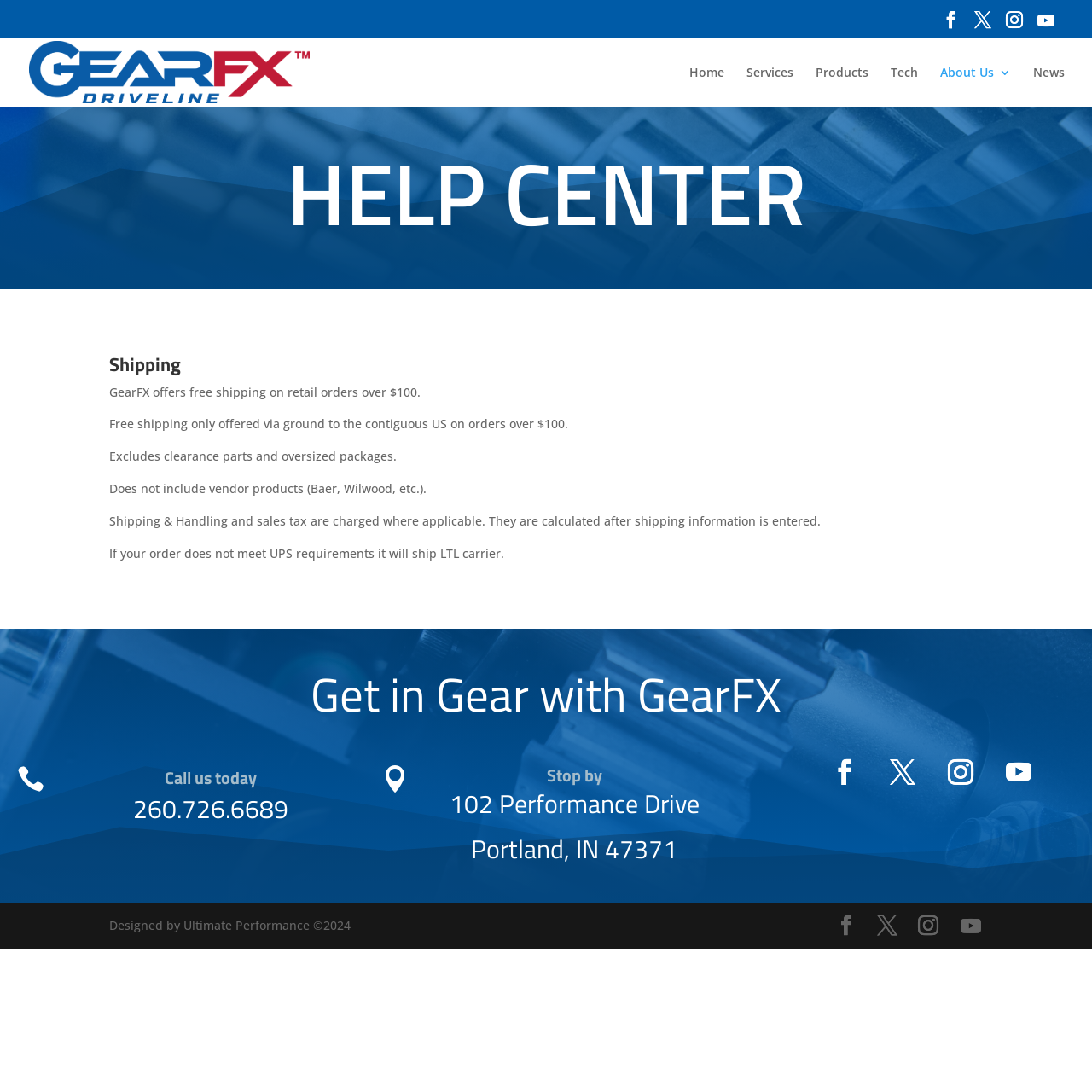Analyze the image and provide a detailed answer to the question: What is the phone number to call?

The phone number to call is 260.726.6689, which can be found in the 'Call us today' section with bounding box coordinates [0.122, 0.722, 0.264, 0.758].